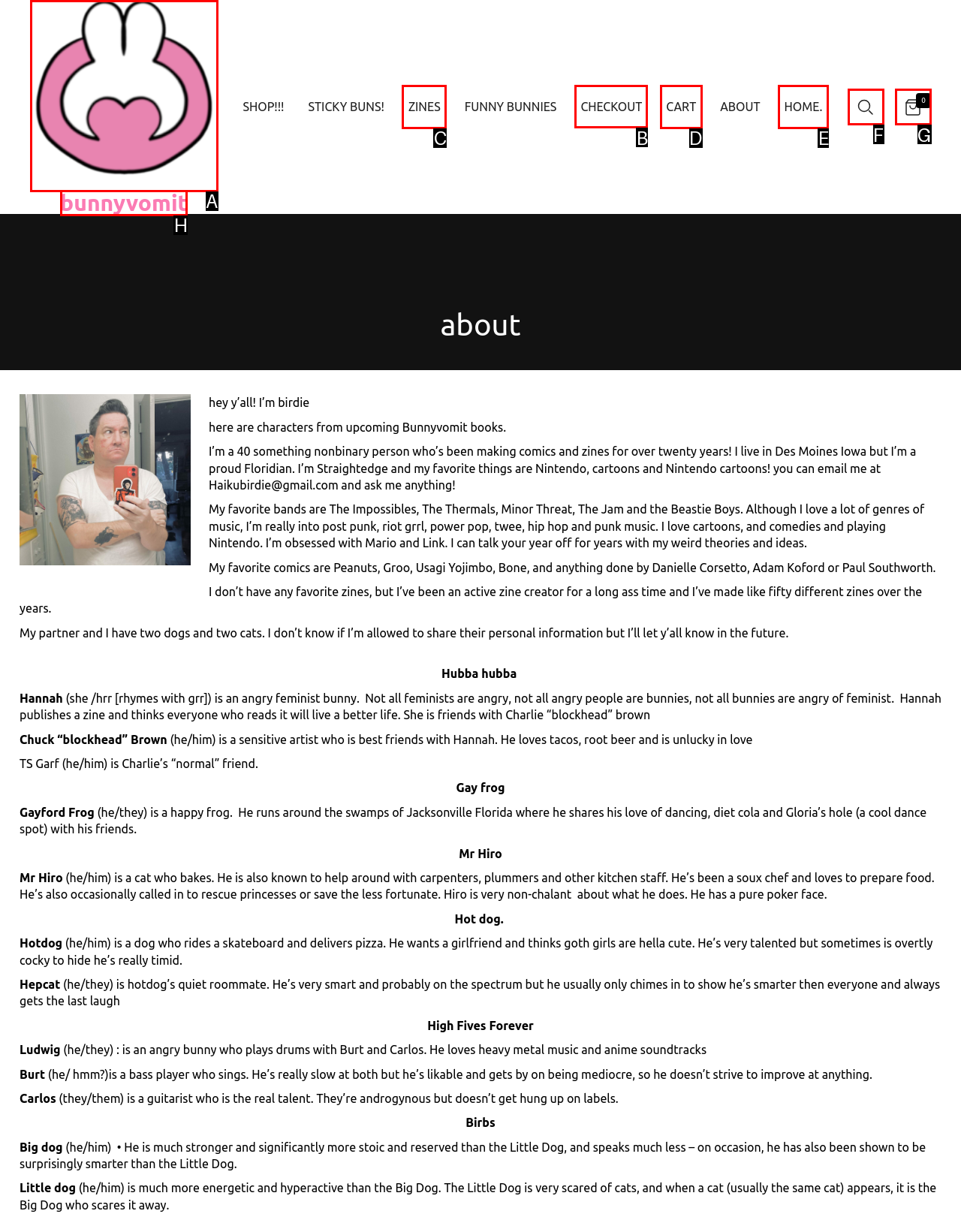Choose the correct UI element to click for this task: Click the 'CHECKOUT' link Answer using the letter from the given choices.

B